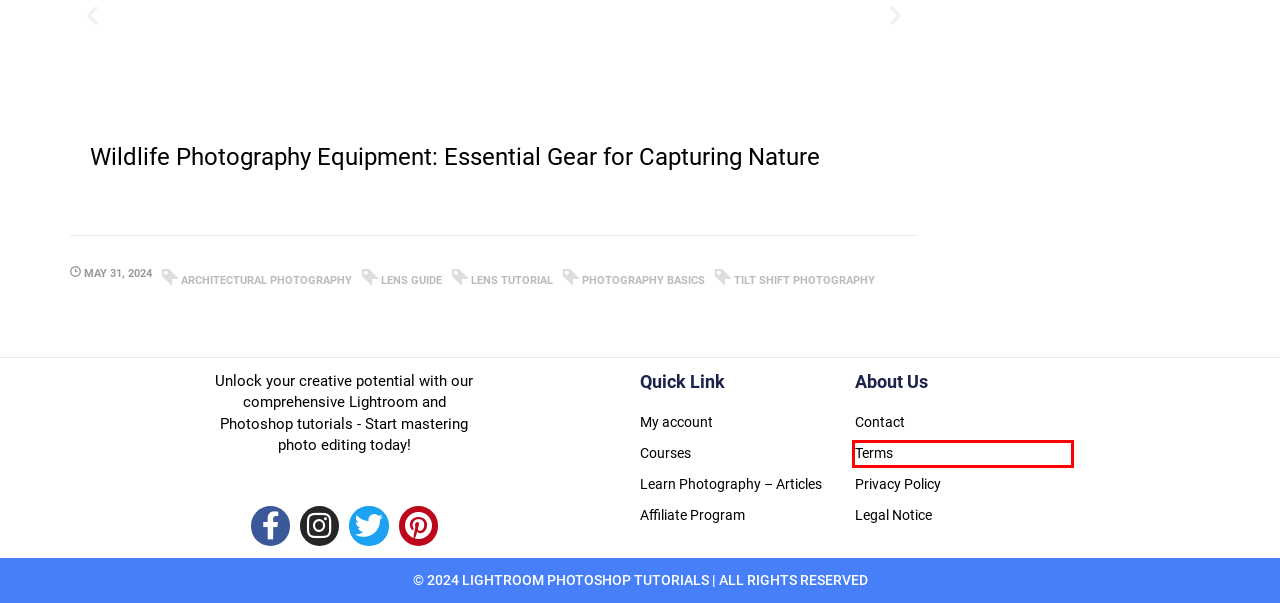Look at the screenshot of a webpage, where a red bounding box highlights an element. Select the best description that matches the new webpage after clicking the highlighted element. Here are the candidates:
A. App - Lightroom Photoshop Tutorials
B. Lens Tutorial Archives - Lightroom Photoshop Tutorials
C. Architectural Photography Archives - Lightroom Photoshop Tutorials
D. Legal Notice - Lightroom Photoshop Tutorials
E. Privacy Policy  - Lightroom Photoshop Tutorials
F. Tilt Shift Photography Archives - Lightroom Photoshop Tutorials
G. Terms of Service - Lightroom Photoshop Tutorials
H. photography basics Archives - Lightroom Photoshop Tutorials

G